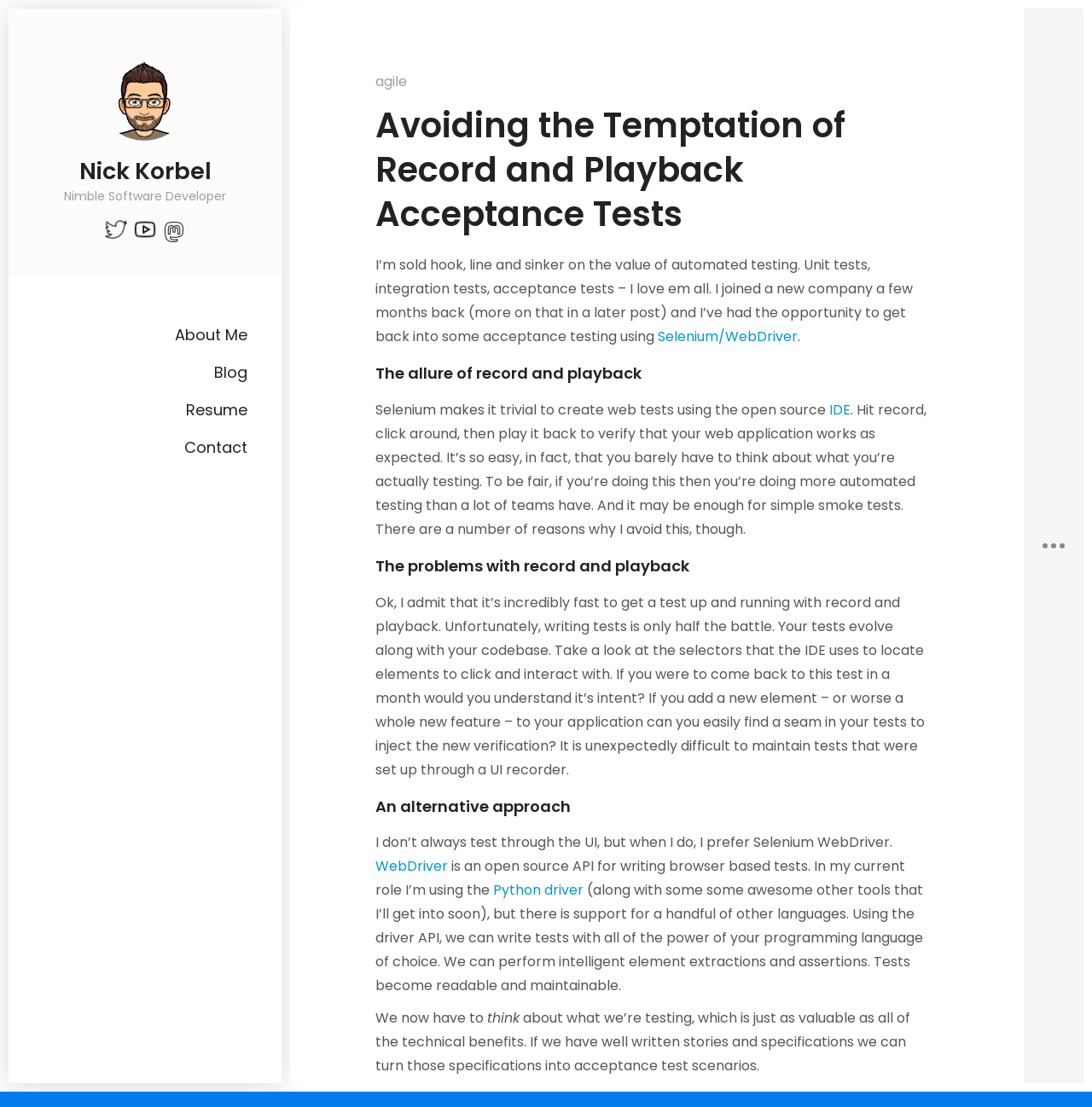Could you determine the bounding box coordinates of the clickable element to complete the instruction: "Contact Nick Korbel"? Provide the coordinates as four float numbers between 0 and 1, i.e., [left, top, right, bottom].

[0.169, 0.395, 0.227, 0.414]